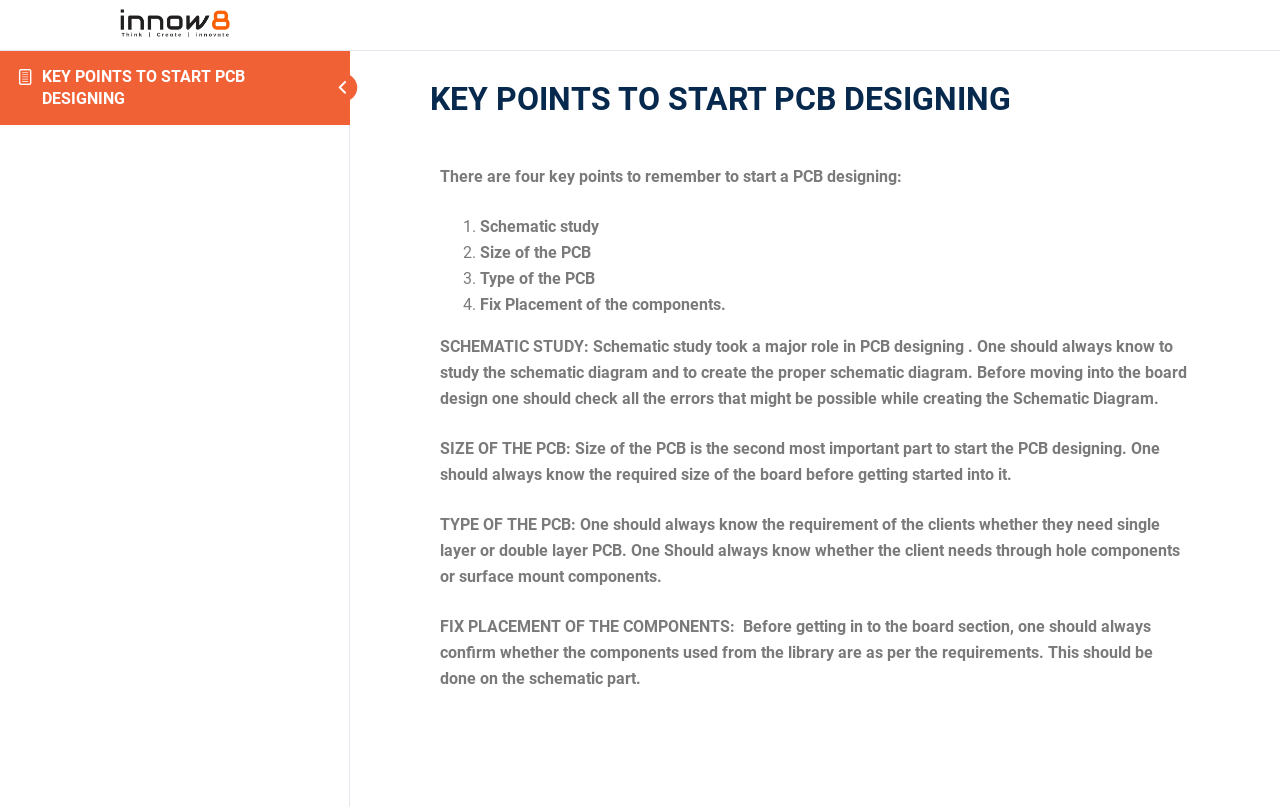Review the image closely and give a comprehensive answer to the question: What are the four key points to remember to start a PCB designing?

The webpage lists four key points to remember to start a PCB designing, which are Schematic study, Size of the PCB, Type of the PCB, and Fix Placement of the components. These points are mentioned in the StaticText element with ID 269.